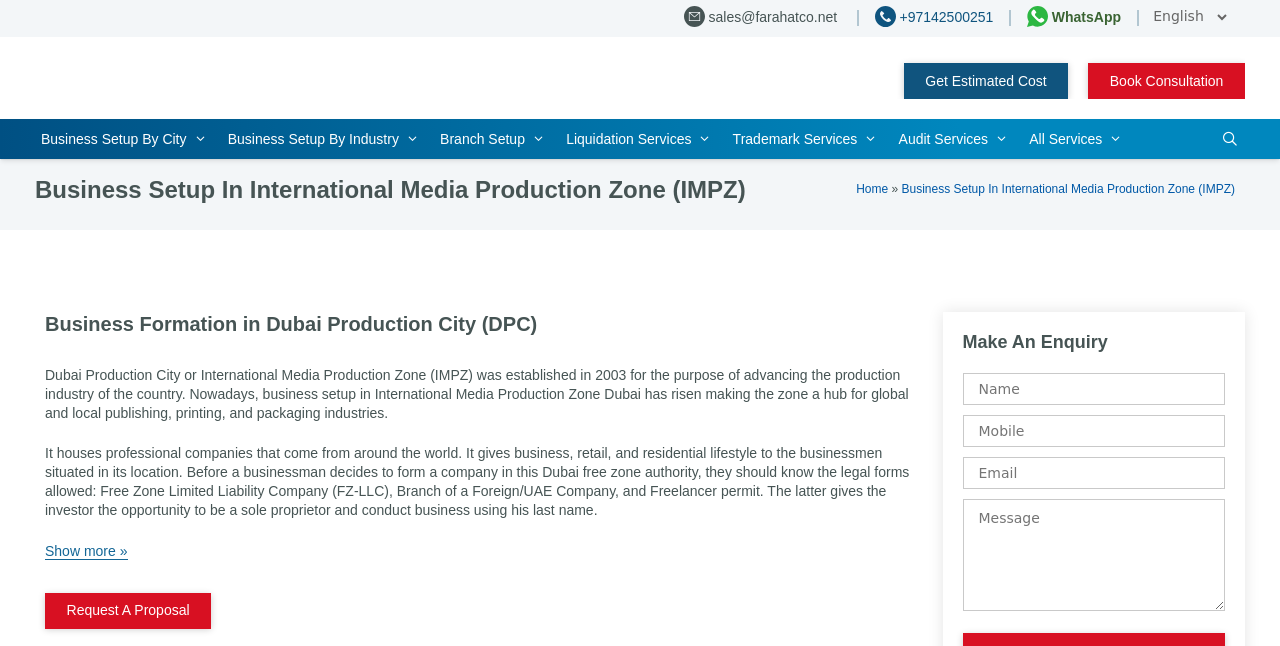Highlight the bounding box coordinates of the element that should be clicked to carry out the following instruction: "Book a consultation". The coordinates must be given as four float numbers ranging from 0 to 1, i.e., [left, top, right, bottom].

[0.85, 0.098, 0.973, 0.154]